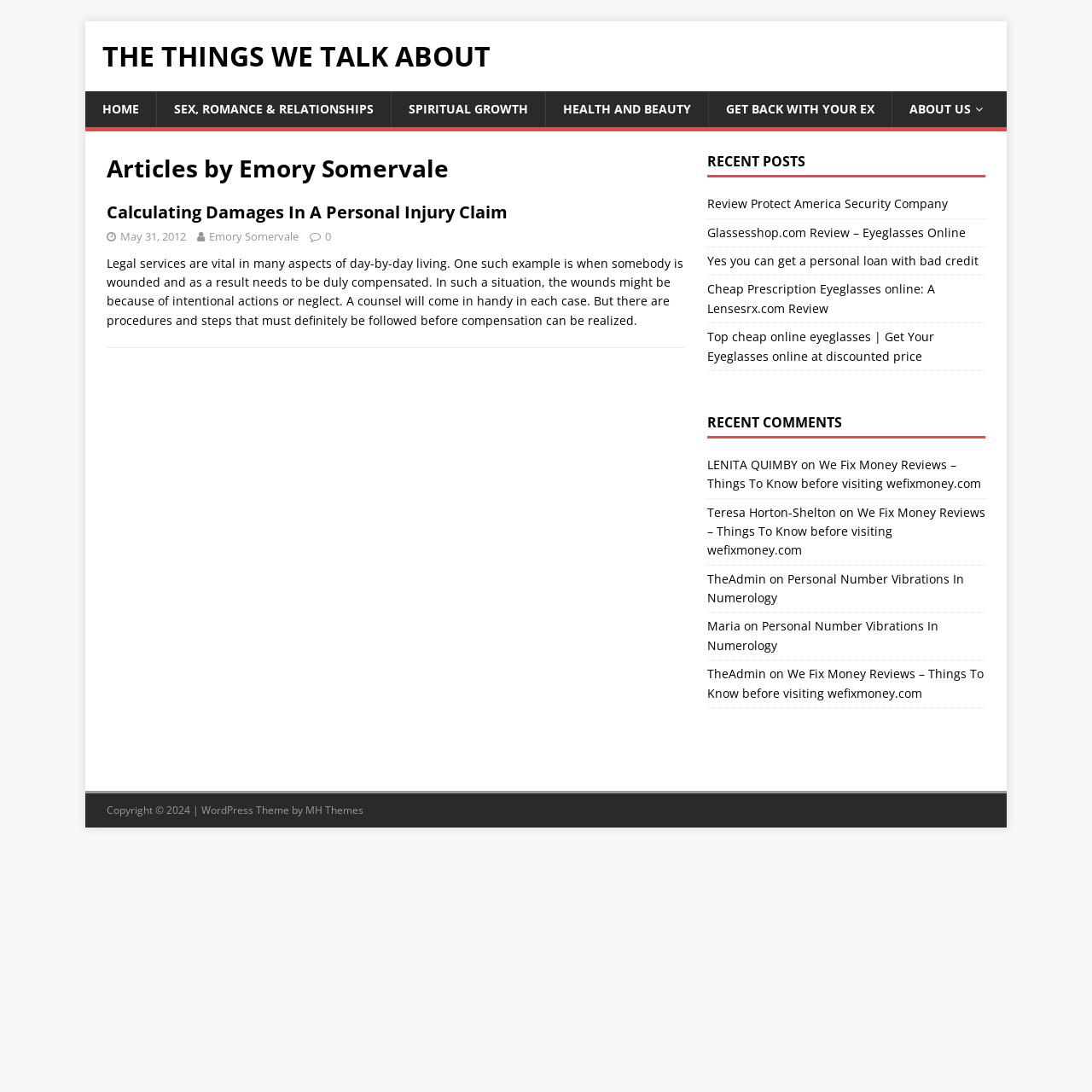What is the title of the first article?
Using the image as a reference, give an elaborate response to the question.

The title of the first article can be found in the heading element which is a sub-element of the article element. This heading element contains the text 'Calculating Damages In A Personal Injury Claim'.